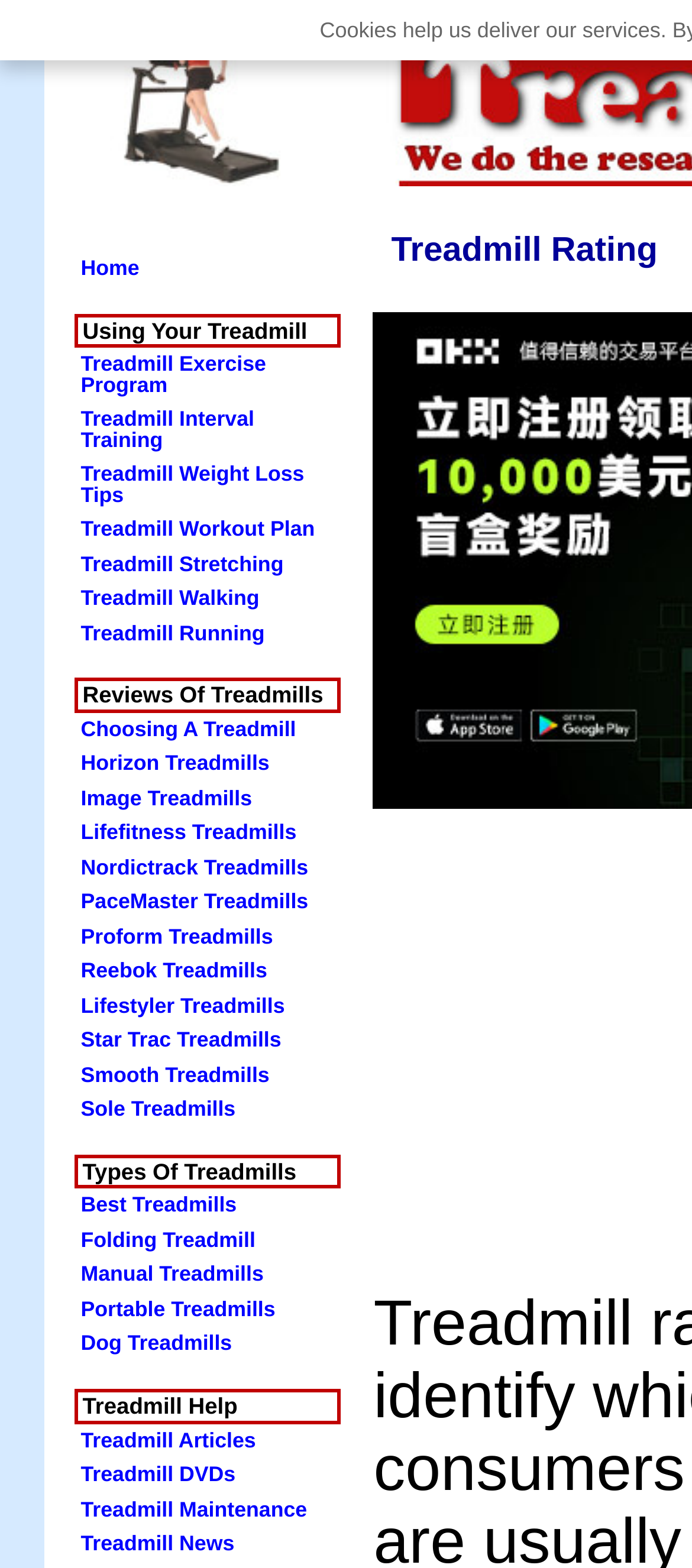What is the last link in the 'Reviews Of Treadmills' section?
Answer with a single word or phrase by referring to the visual content.

Smooth Treadmills